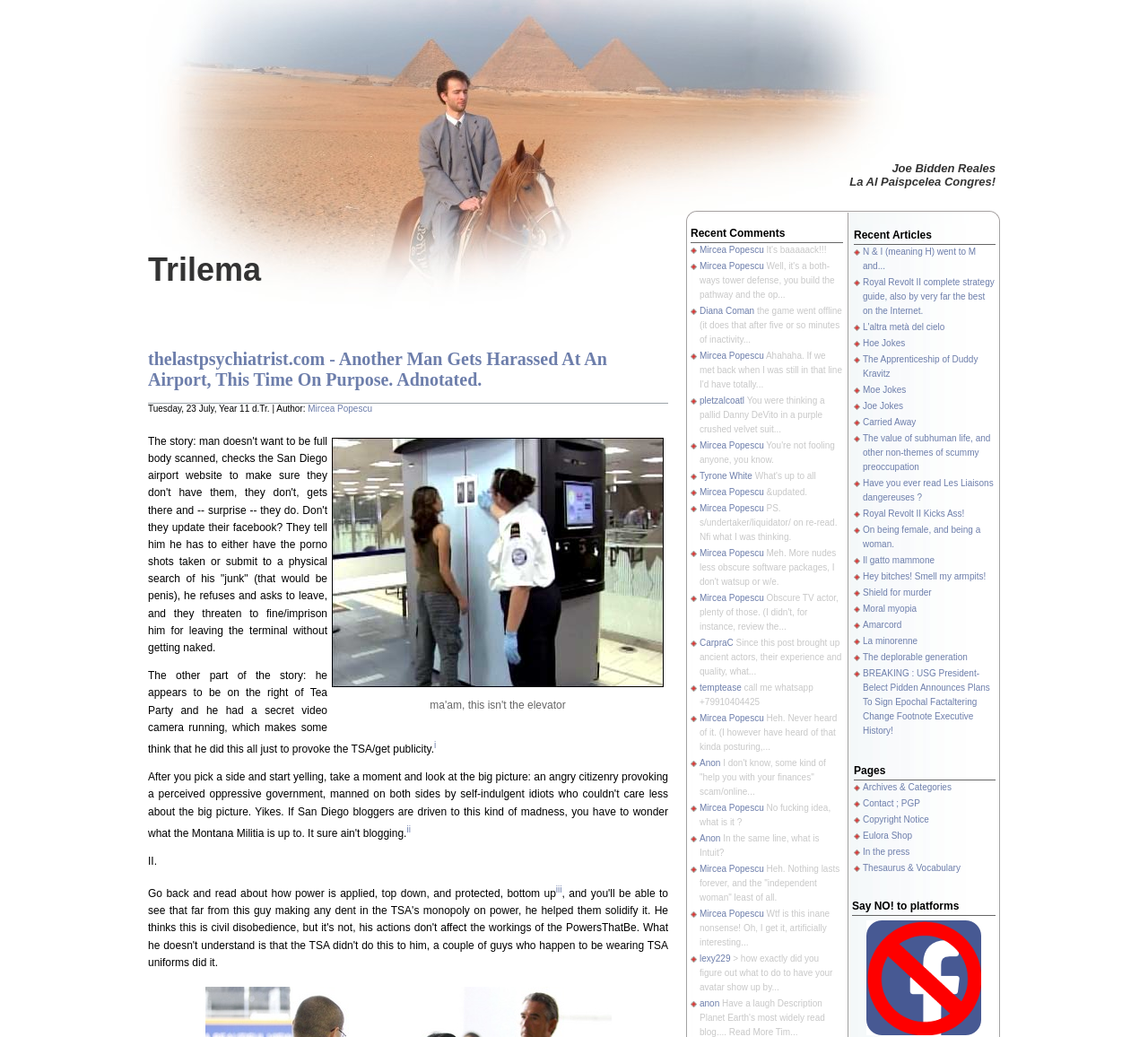Please locate the bounding box coordinates of the element that needs to be clicked to achieve the following instruction: "Click on the link 'Trilema'". The coordinates should be four float numbers between 0 and 1, i.e., [left, top, right, bottom].

[0.129, 0.242, 0.227, 0.278]